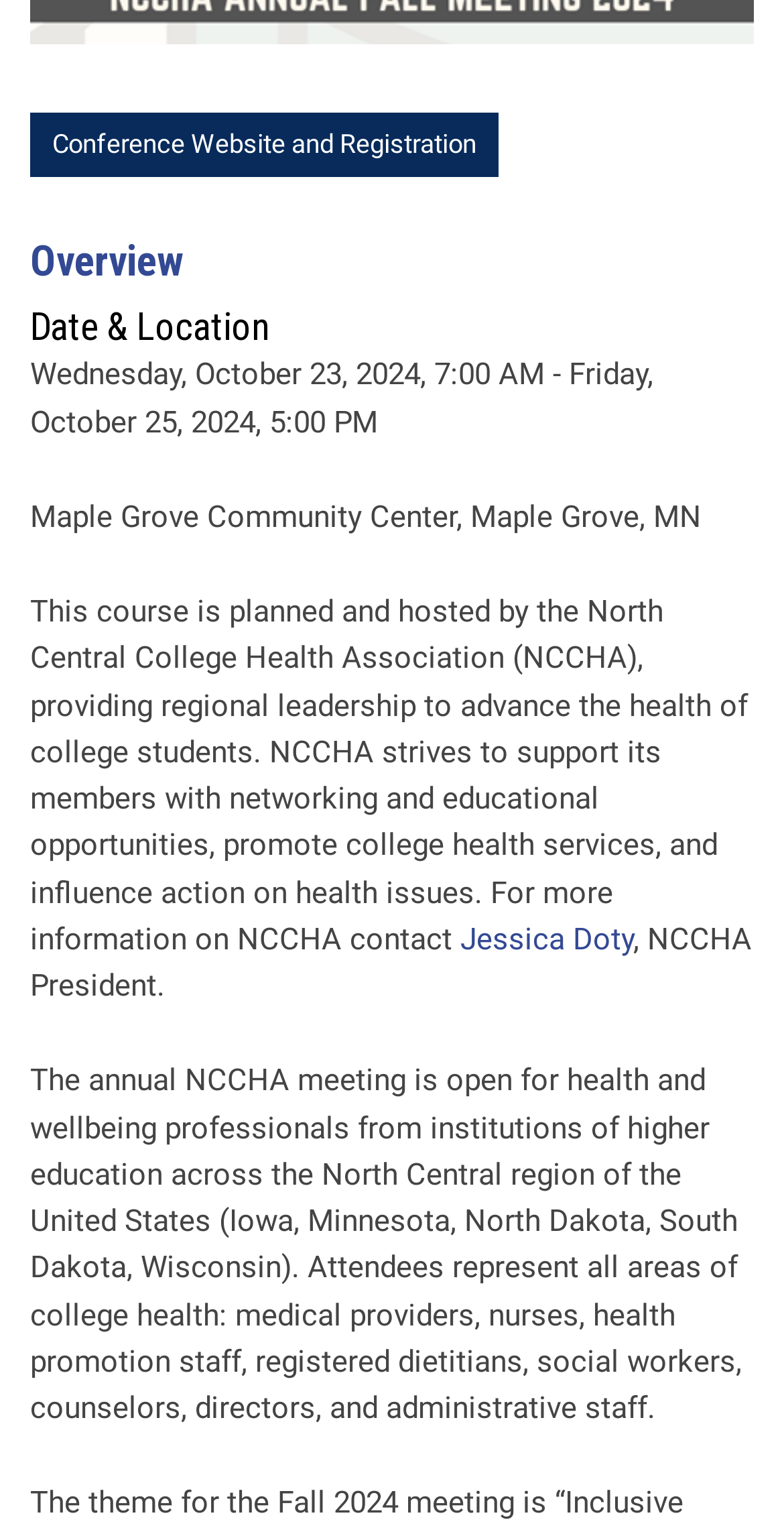Provide a single word or phrase answer to the question: 
What is the purpose of NCCHA?

To advance the health of college students